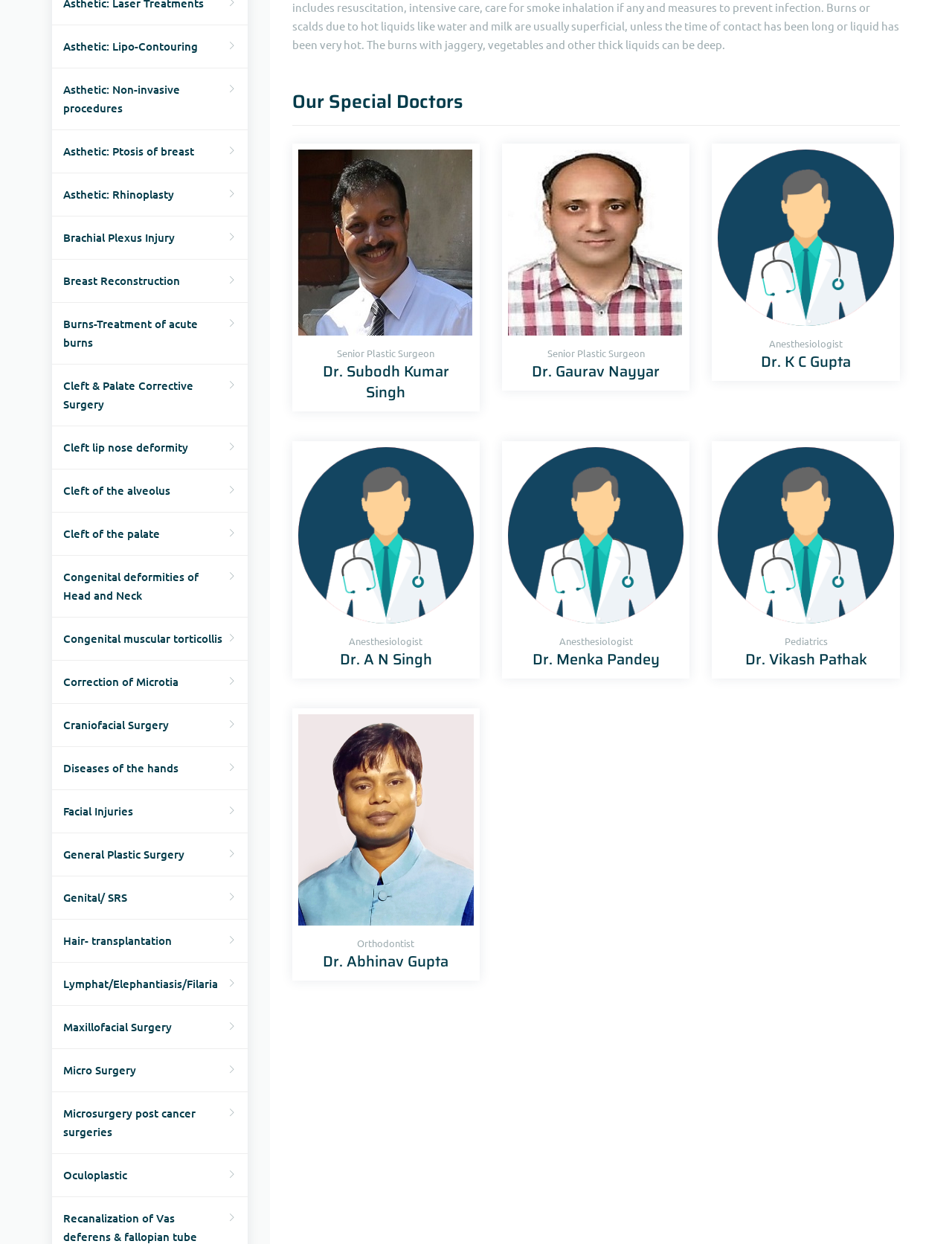Provide a single word or phrase answer to the question: 
How many doctors are listed on this webpage?

6